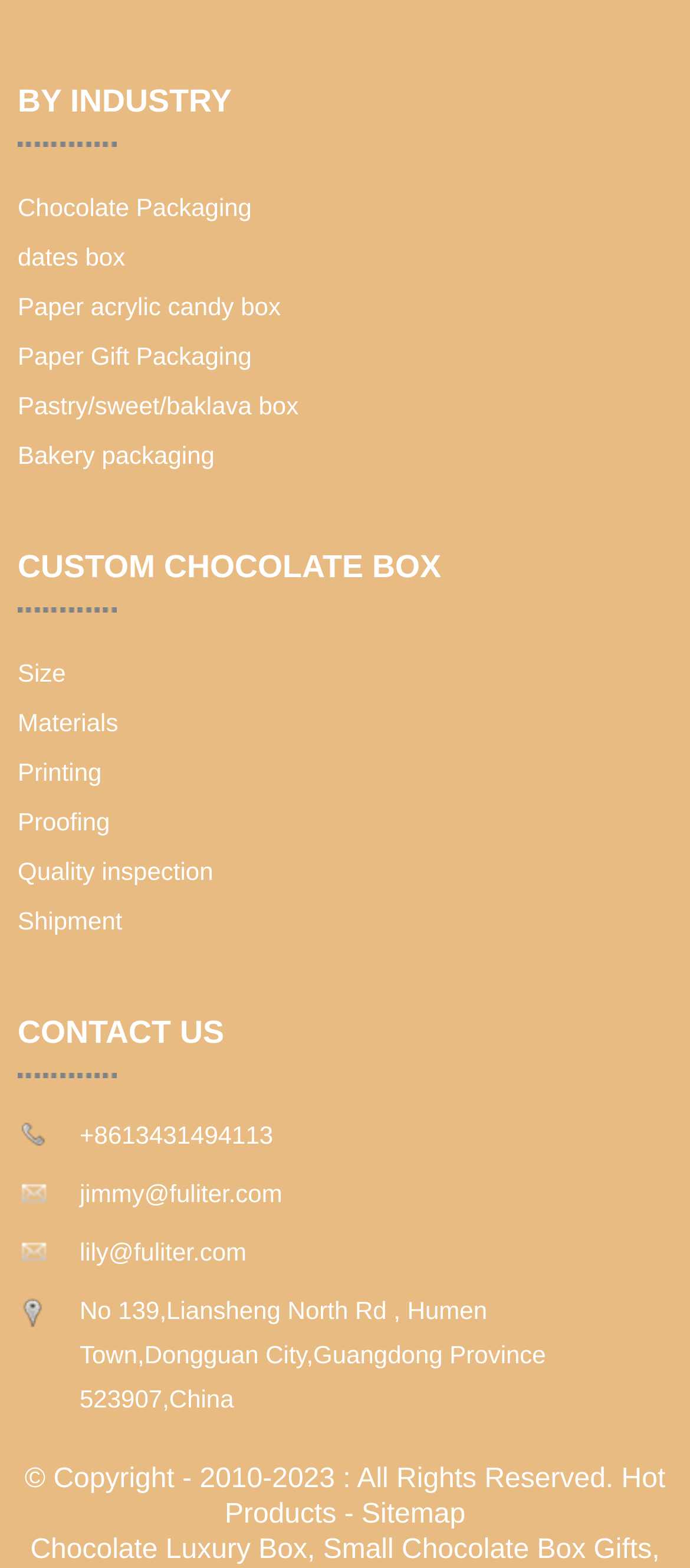What is the address of the company?
Using the image as a reference, give a one-word or short phrase answer.

No 139,Liansheng North Rd, Humen Town,Dongguan City,Guangdong Province 523907,China